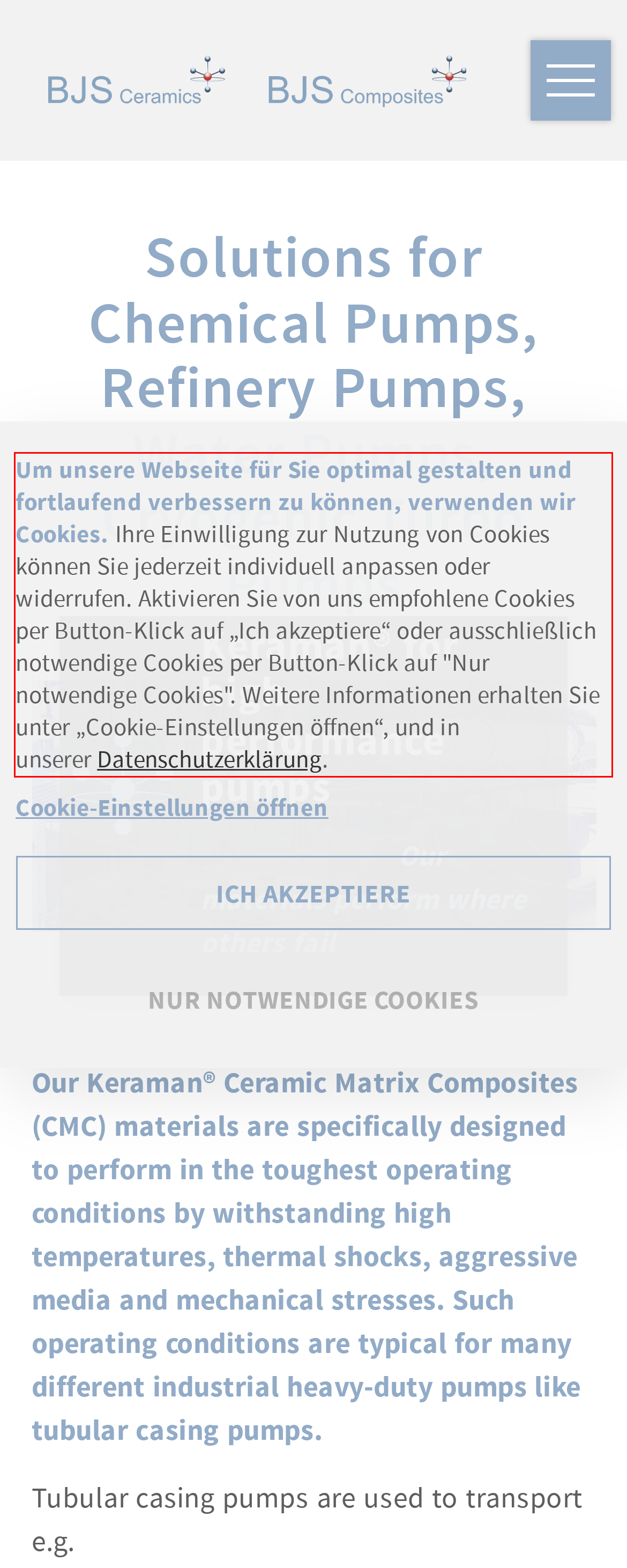Please analyze the provided webpage screenshot and perform OCR to extract the text content from the red rectangle bounding box.

Um unsere Webseite für Sie optimal gestalten und fortlaufend verbessern zu können, verwenden wir Cookies. Ihre Einwilligung zur Nutzung von Cookies können Sie jederzeit individuell anpassen oder widerrufen. Aktivieren Sie von uns empfohlene Cookies per Button-Klick auf „Ich akzeptiere“ oder ausschließlich notwendige Cookies per Button-Klick auf "Nur notwendige Cookies". Weitere Informationen erhalten Sie unter „Cookie-Einstellungen öffnen“, und in unserer Datenschutzerklärung.